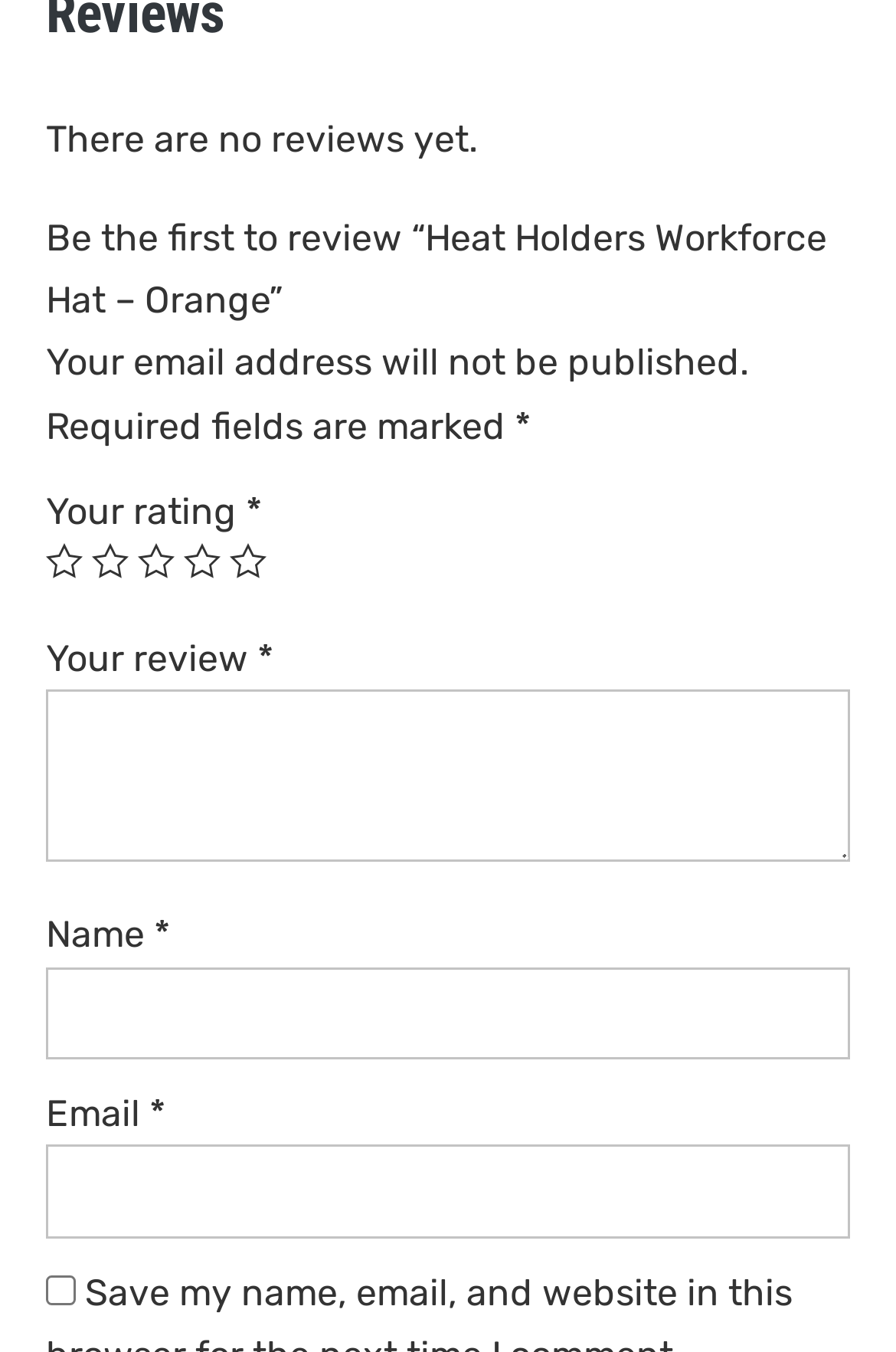Use a single word or phrase to answer this question: 
What is required to submit a review?

Name, email, review